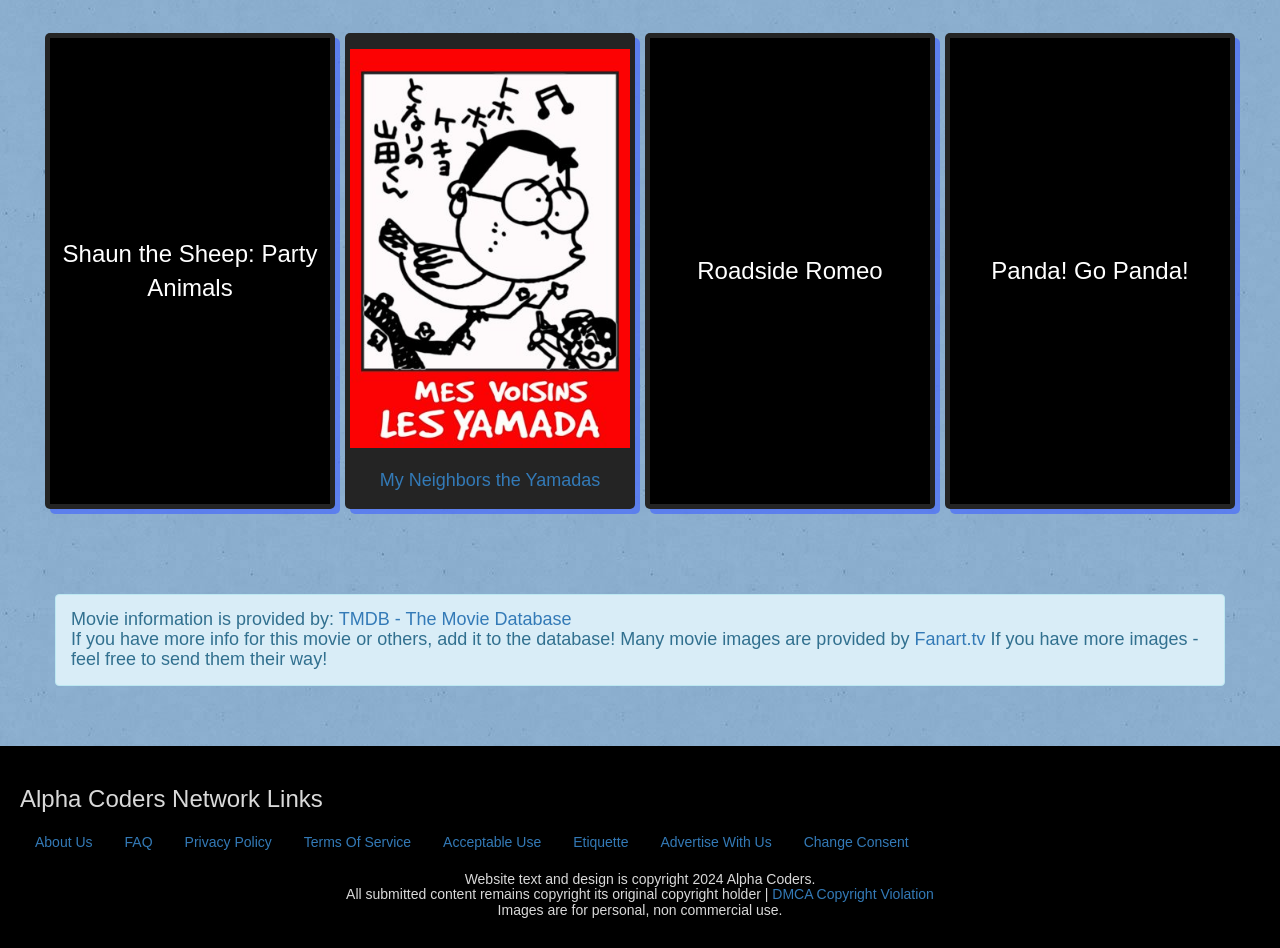Give a one-word or one-phrase response to the question:
What is the name of the database mentioned in the webpage?

TMDB